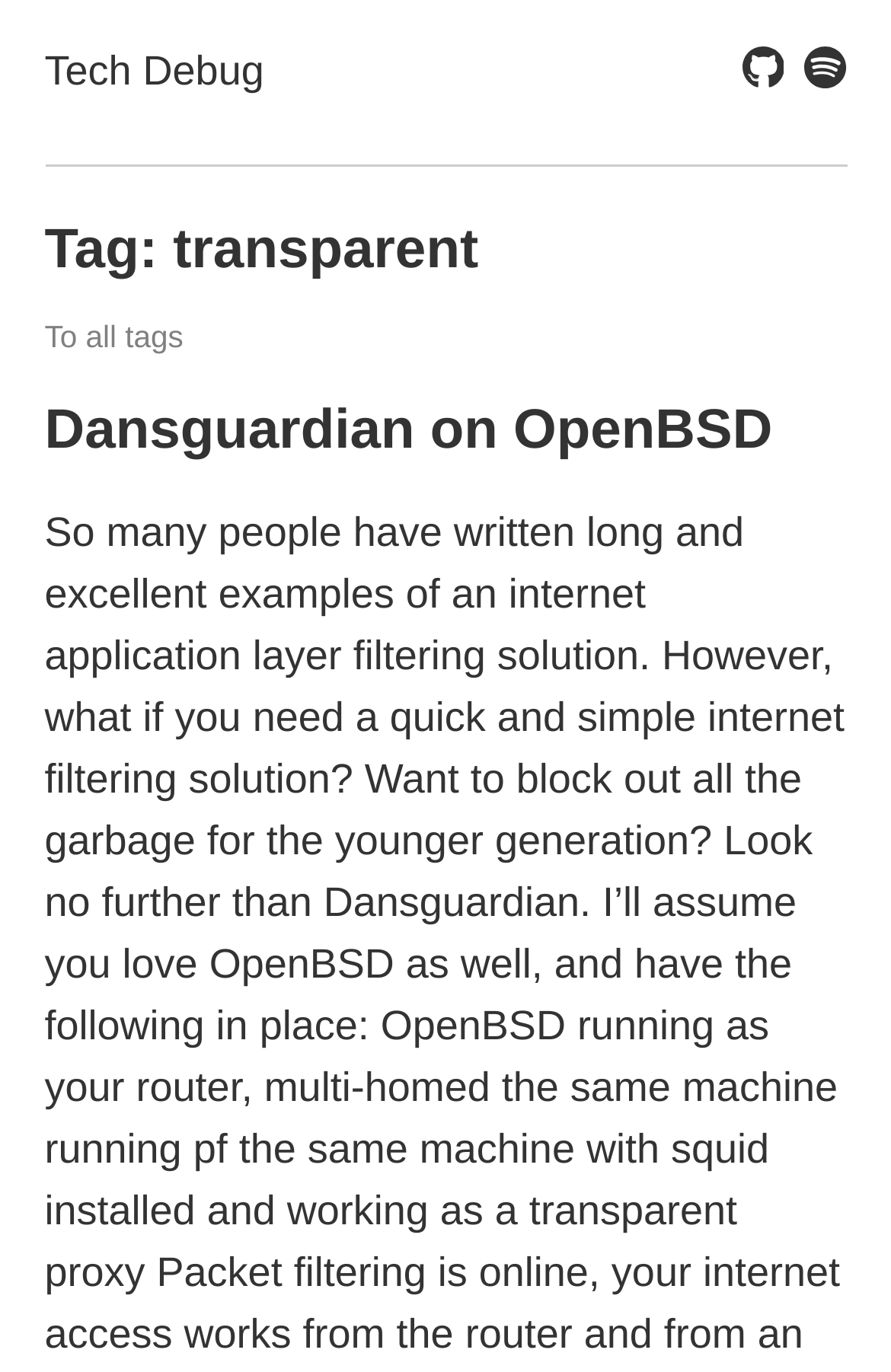How many social media links are present?
Please provide a single word or phrase as your answer based on the screenshot.

2